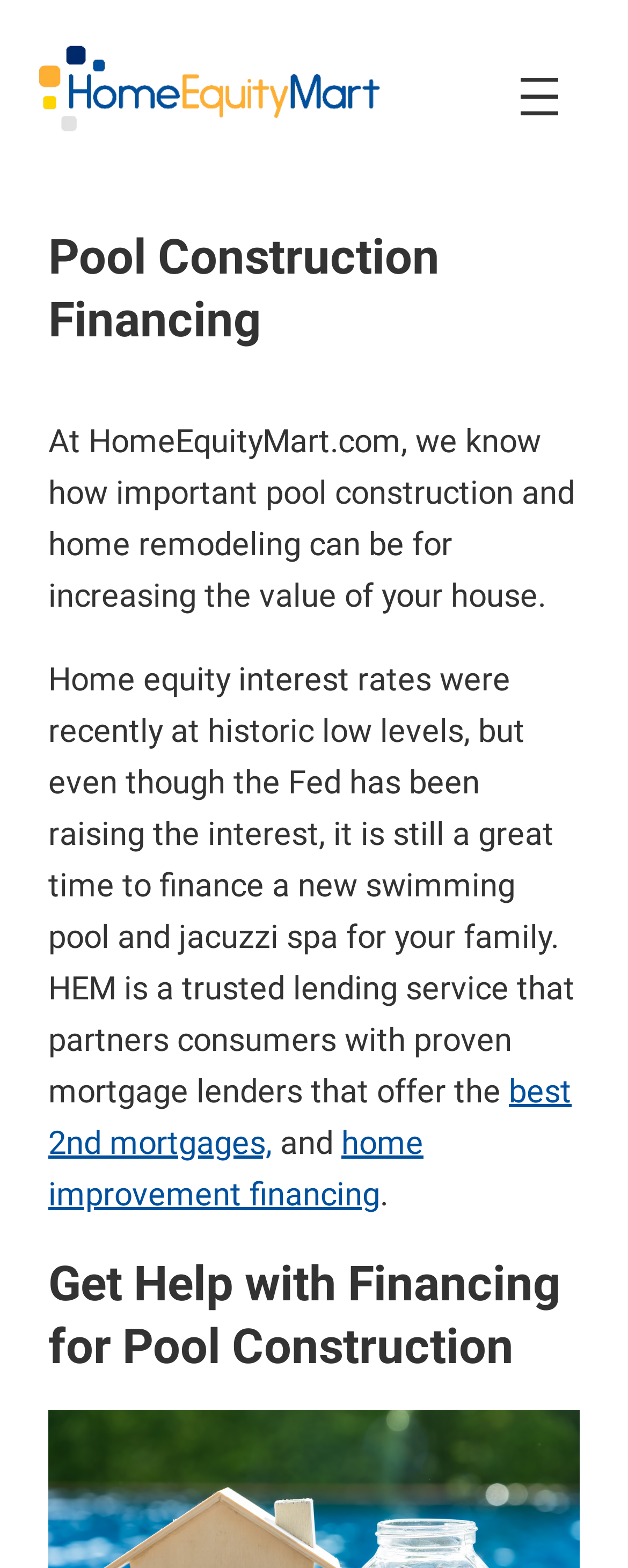Please determine the bounding box coordinates, formatted as (top-left x, top-left y, bottom-right x, bottom-right y), with all values as floating point numbers between 0 and 1. Identify the bounding box of the region described as: alt="Home Equity Mart"

[0.051, 0.021, 0.615, 0.092]